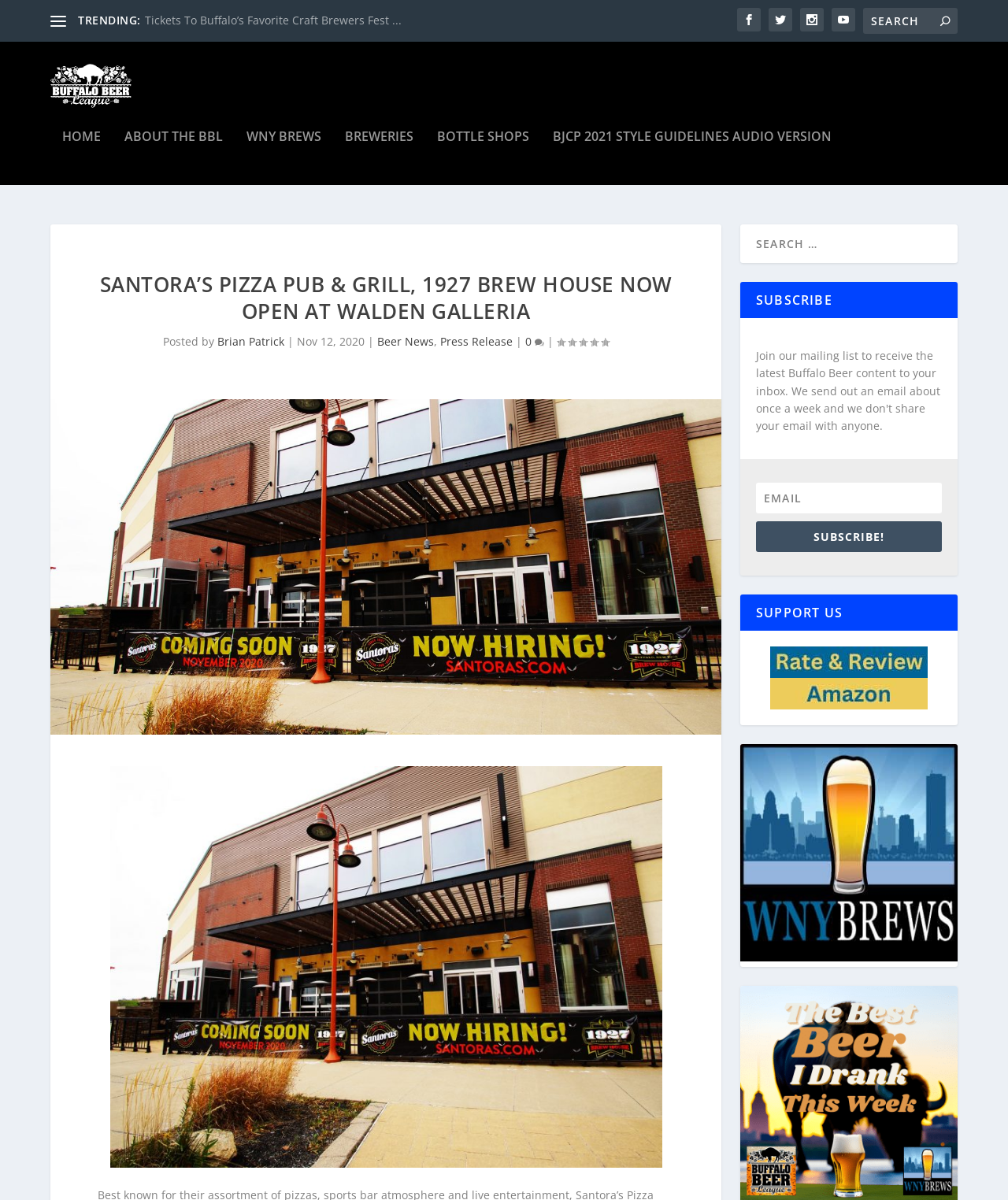Please specify the bounding box coordinates in the format (top-left x, top-left y, bottom-right x, bottom-right y), with values ranging from 0 to 1. Identify the bounding box for the UI component described as follows: Bottle Shops

[0.434, 0.116, 0.525, 0.162]